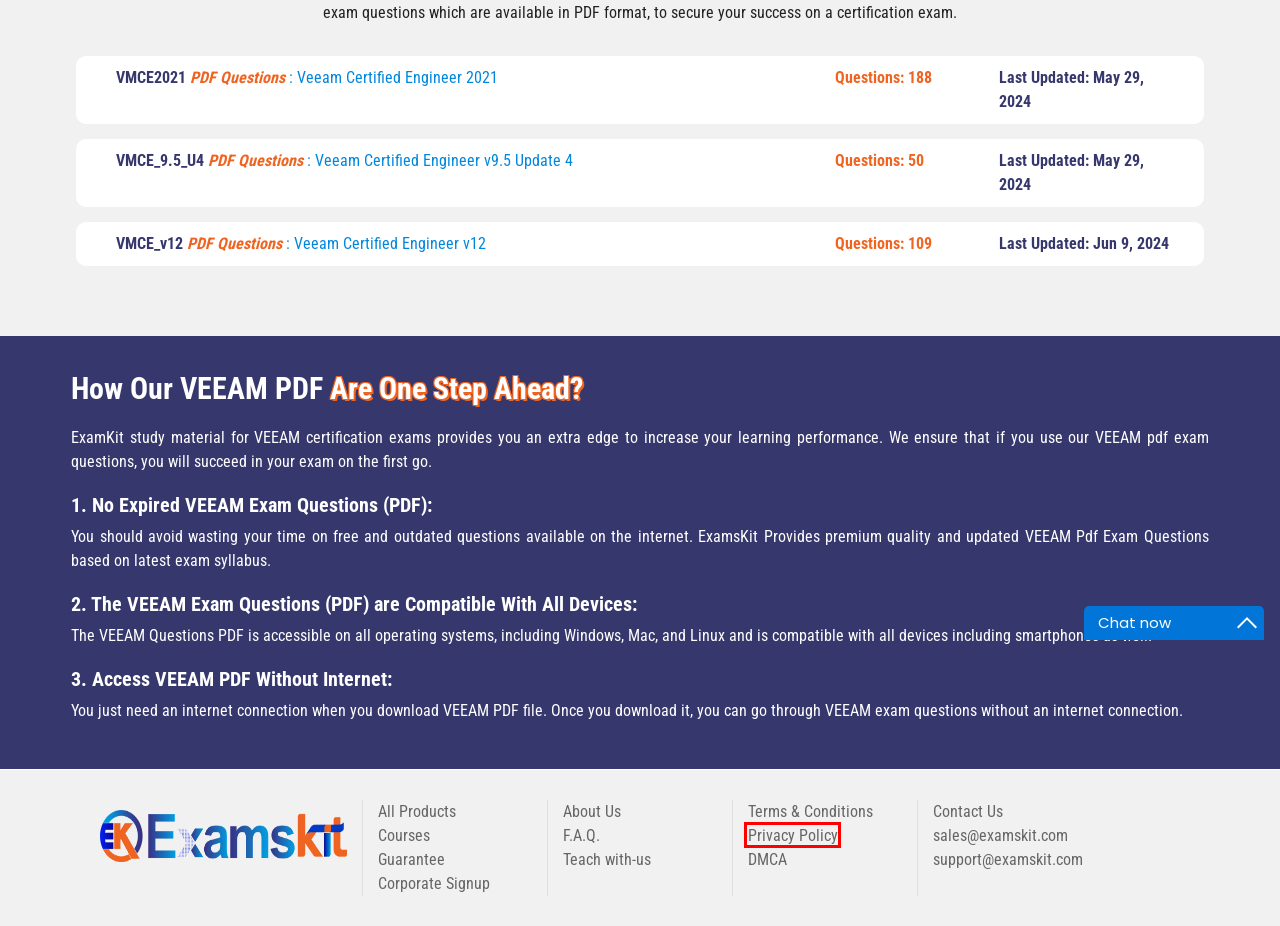Look at the screenshot of a webpage that includes a red bounding box around a UI element. Select the most appropriate webpage description that matches the page seen after clicking the highlighted element. Here are the candidates:
A. Privacy Policy | ExamsKit
B. Dmca | ExamsKit
C. Get Free VEEAM VMCE_v12 Exam Questions in PDF File
D. Get Free VEEAM VMCE2021 Exam Questions in PDF File
E. Guarantee | ExamsKit
F. Contact | ExamsKit
G. FAQs | ExamsKit
H. Teach With Us | ExamsKit

A